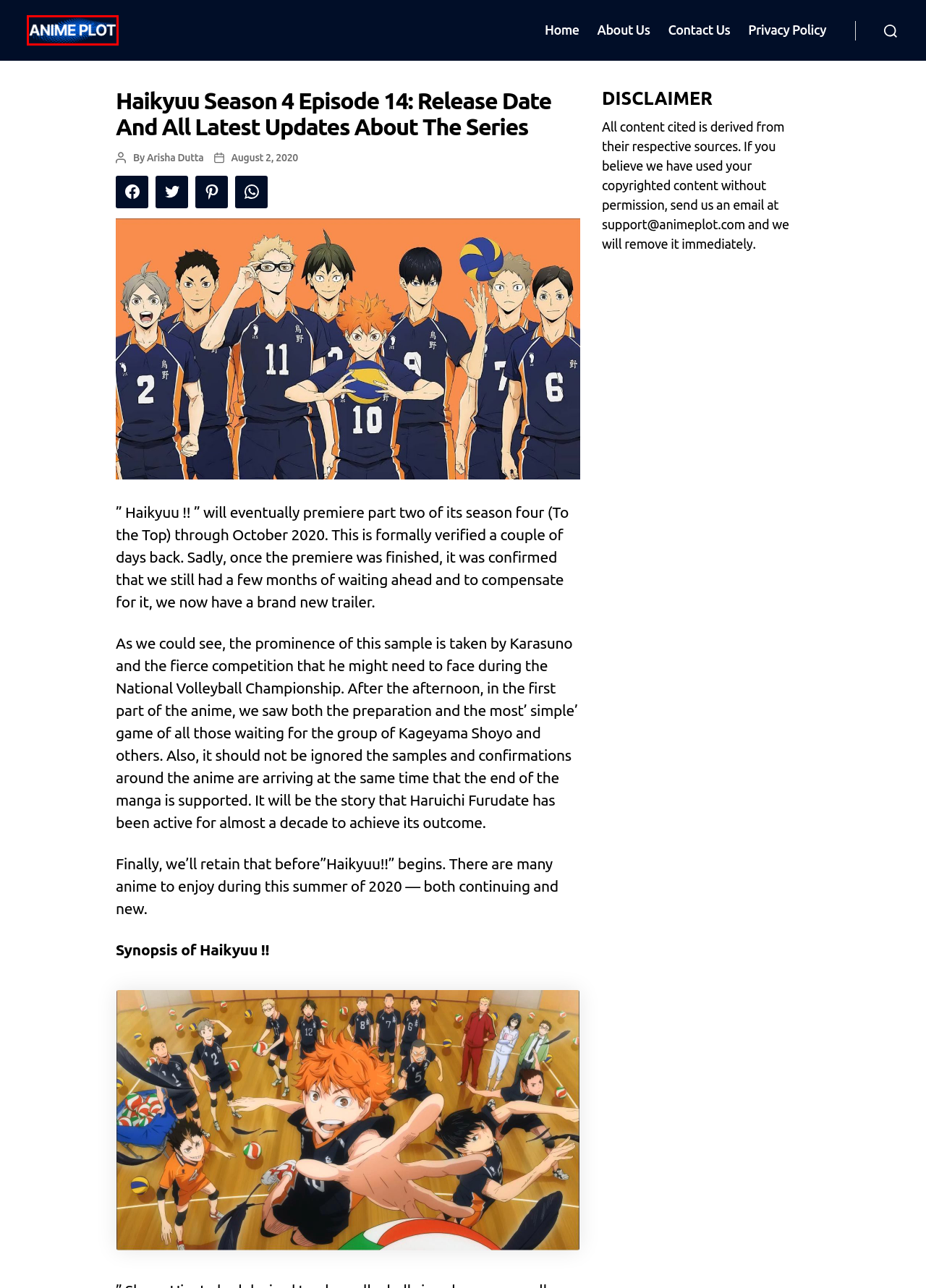Examine the screenshot of the webpage, which includes a red bounding box around an element. Choose the best matching webpage description for the page that will be displayed after clicking the element inside the red bounding box. Here are the candidates:
A. Re: ZERO Season 2 Tops Summer 2020 TV Anime Ranking Voted by Japanese Fans
B. About Us
C. Privacy Policy
D. Castlevania Season 4: Netflix Release Date, Cast, And Other Details
E. Author: Arisha Dutta
F. Anime Plot - News, Spoilers & Scans
G. Tag: Haikyuu updates
H. Contact Us

F